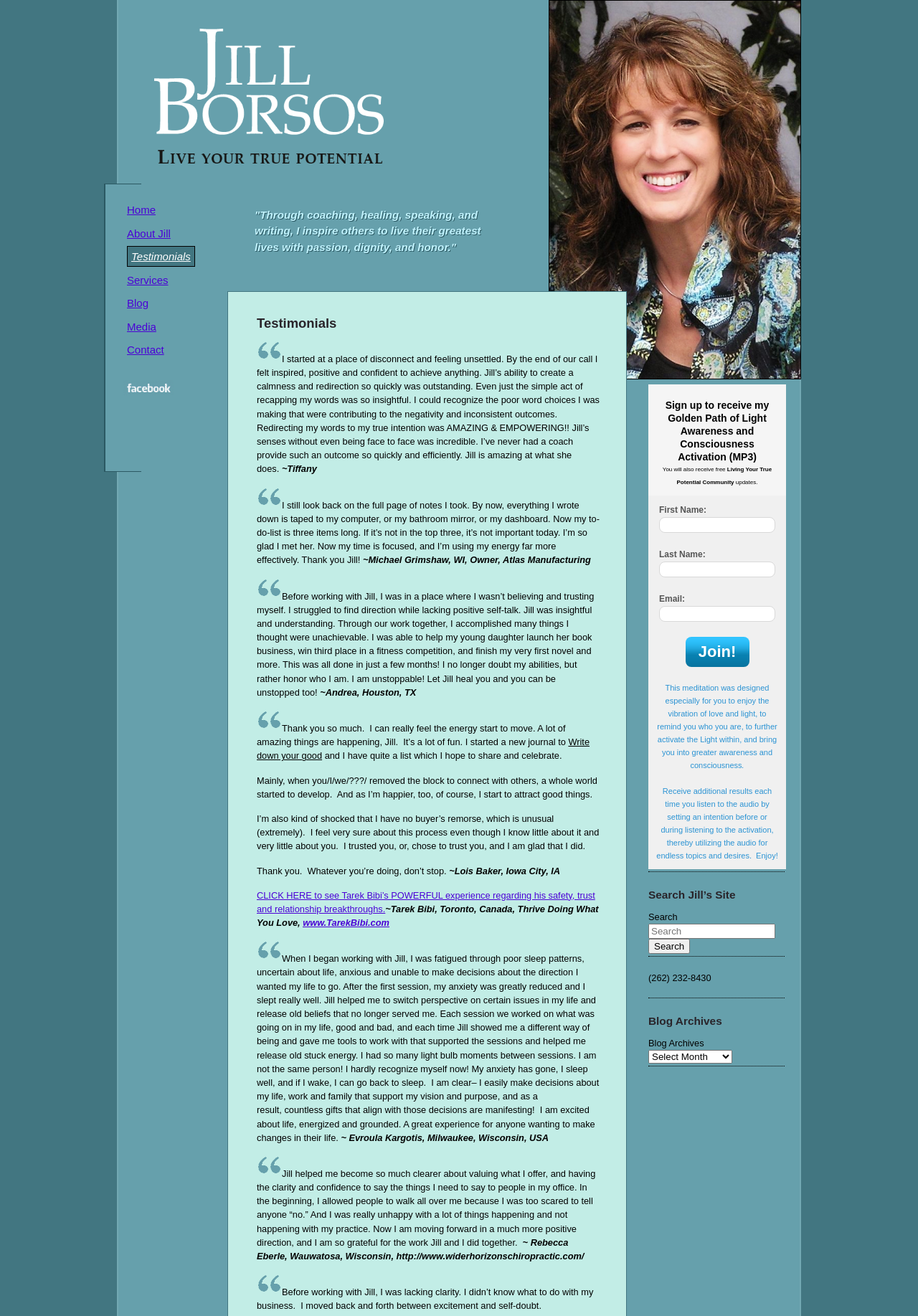Please find and report the bounding box coordinates of the element to click in order to perform the following action: "Click the 'Contact' link". The coordinates should be expressed as four float numbers between 0 and 1, in the format [left, top, right, bottom].

[0.138, 0.261, 0.179, 0.27]